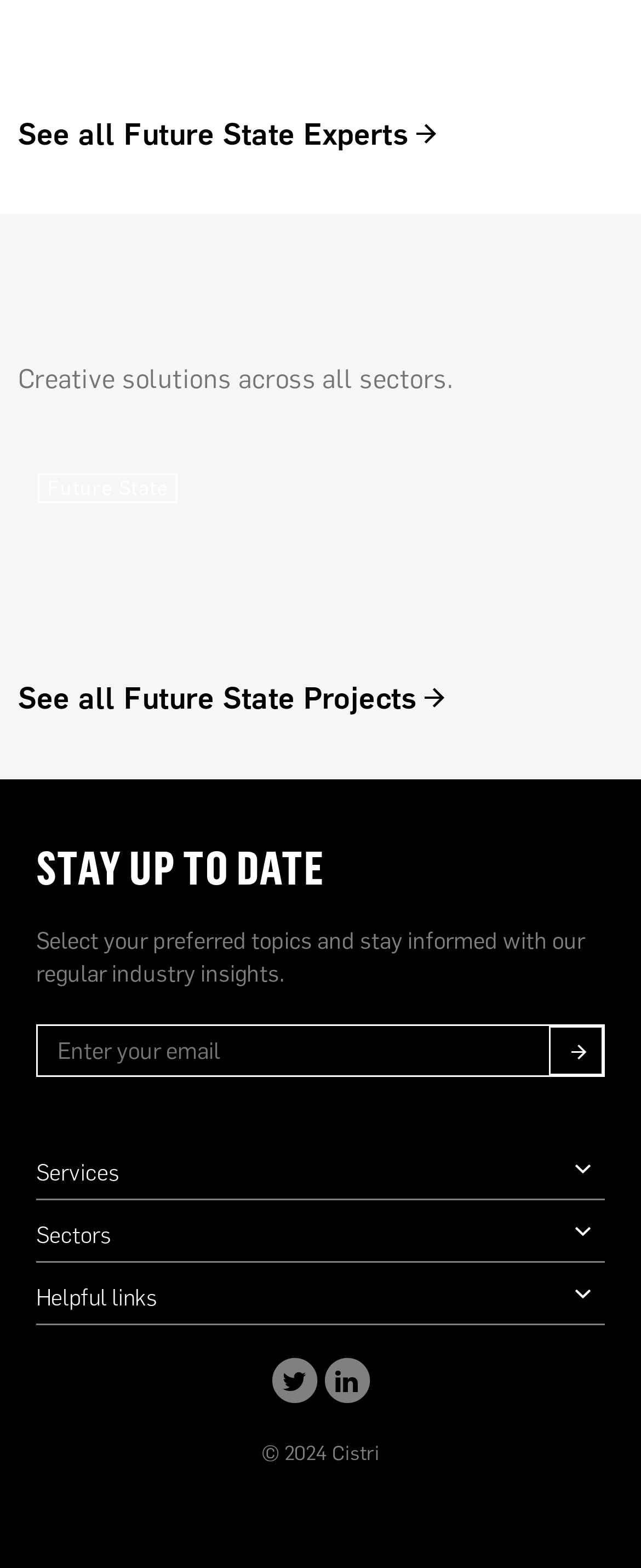What is the name of the project described in the first row?
Please answer the question with a detailed response using the information from the screenshot.

The first row of the webpage contains a table with a project description. The heading of this project is 'Envisioning Misk City', which is a bold new governance strategy to kickstart Riyadh's new innovation incubator, MiSK City.